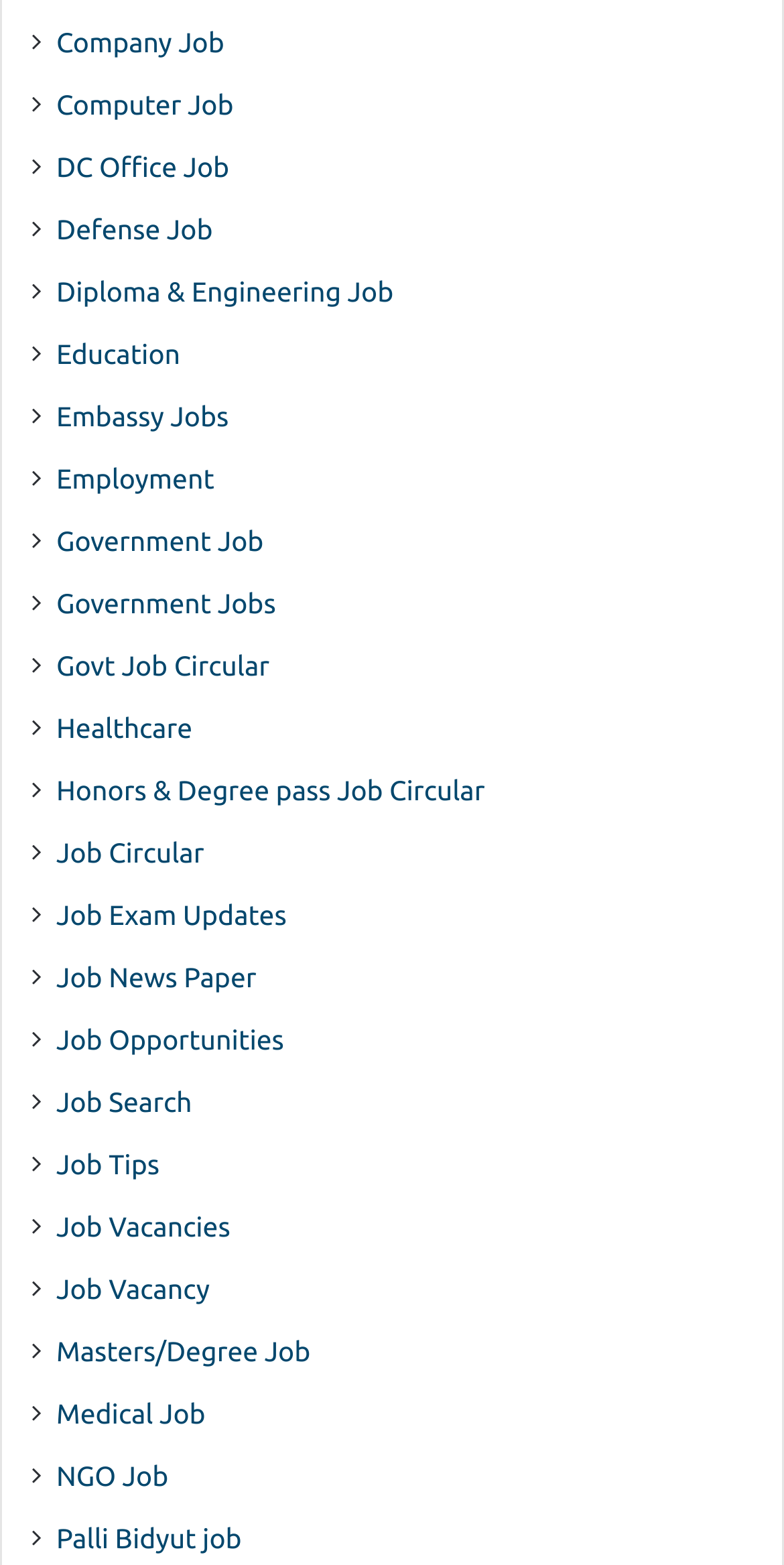Give a concise answer of one word or phrase to the question: 
What type of jobs are listed on this webpage?

Government and company jobs